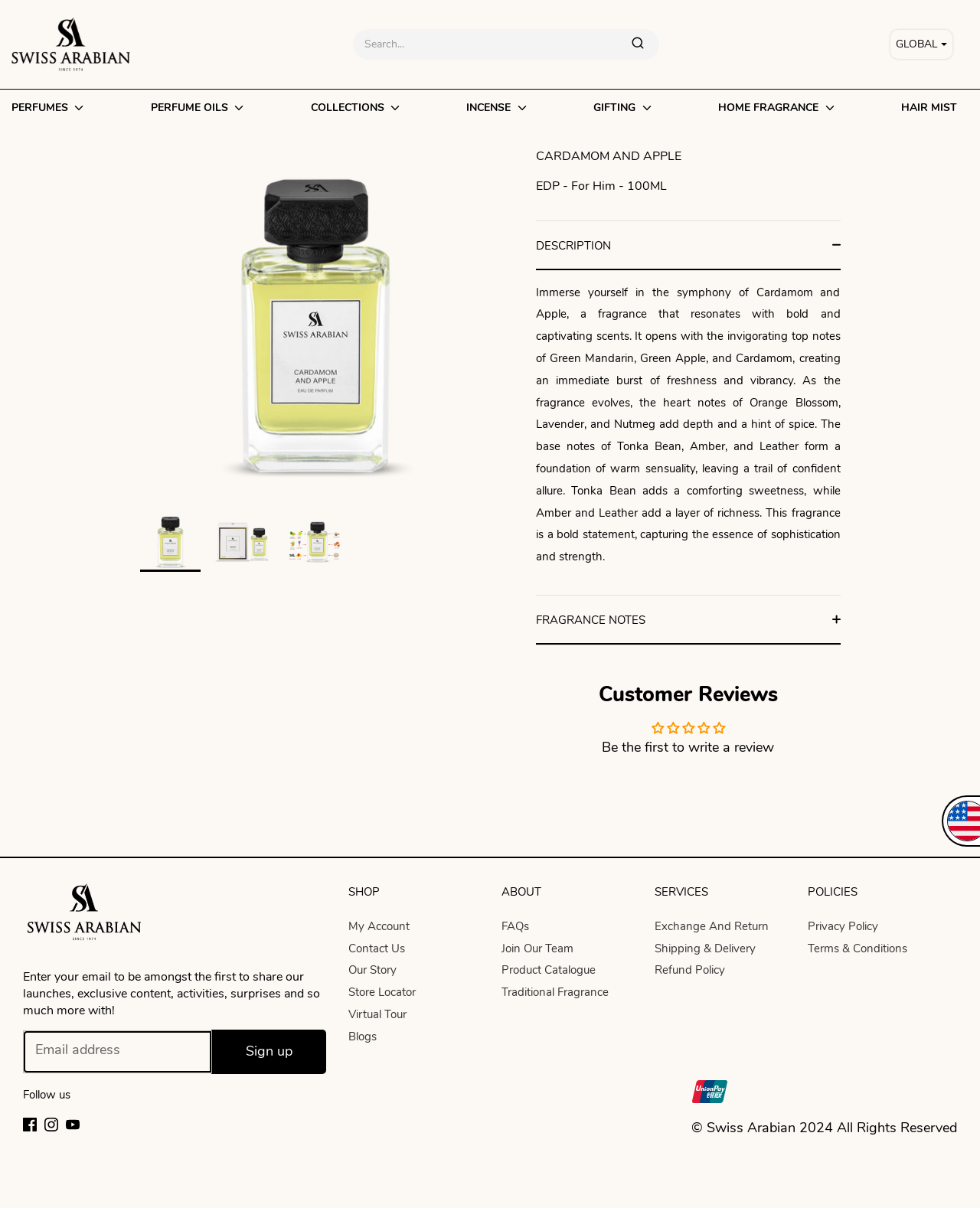Identify the bounding box coordinates of the section that should be clicked to achieve the task described: "Sign up for newsletter".

[0.216, 0.853, 0.332, 0.889]